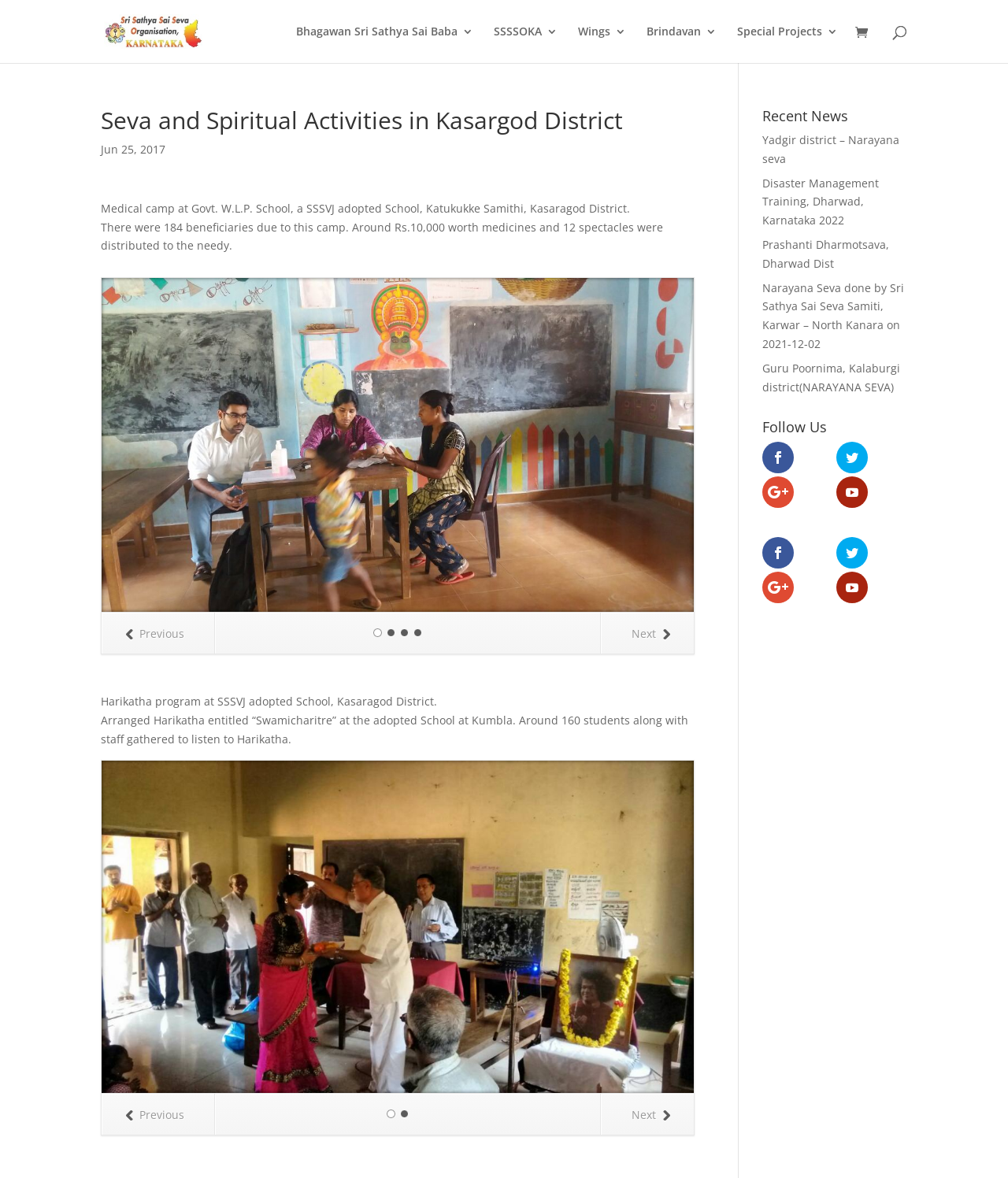Using the description: "Yadgir district – Narayana seva", identify the bounding box of the corresponding UI element in the screenshot.

[0.756, 0.112, 0.892, 0.141]